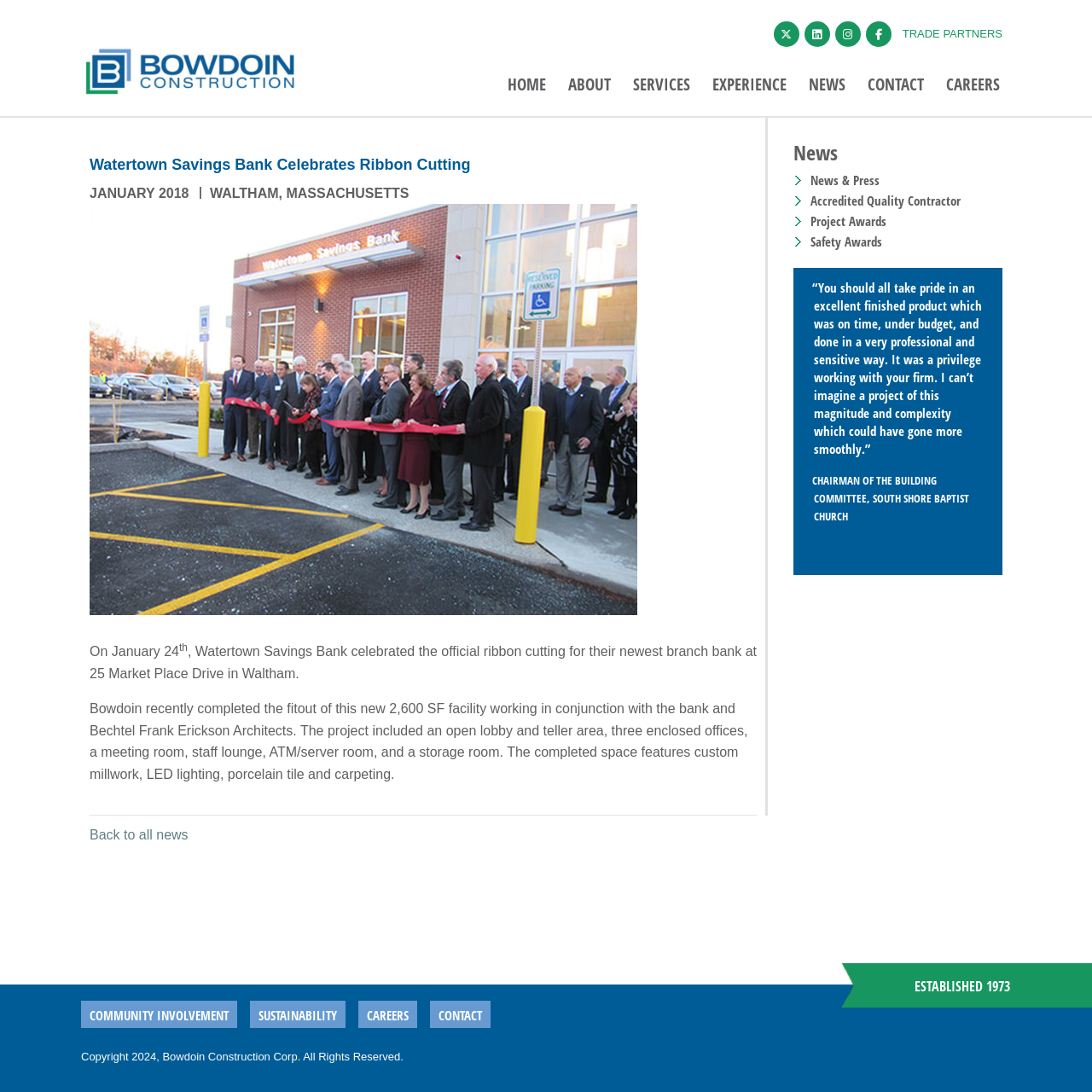Use a single word or phrase to answer the question: What is the year that Bowdoin Construction was established?

1973